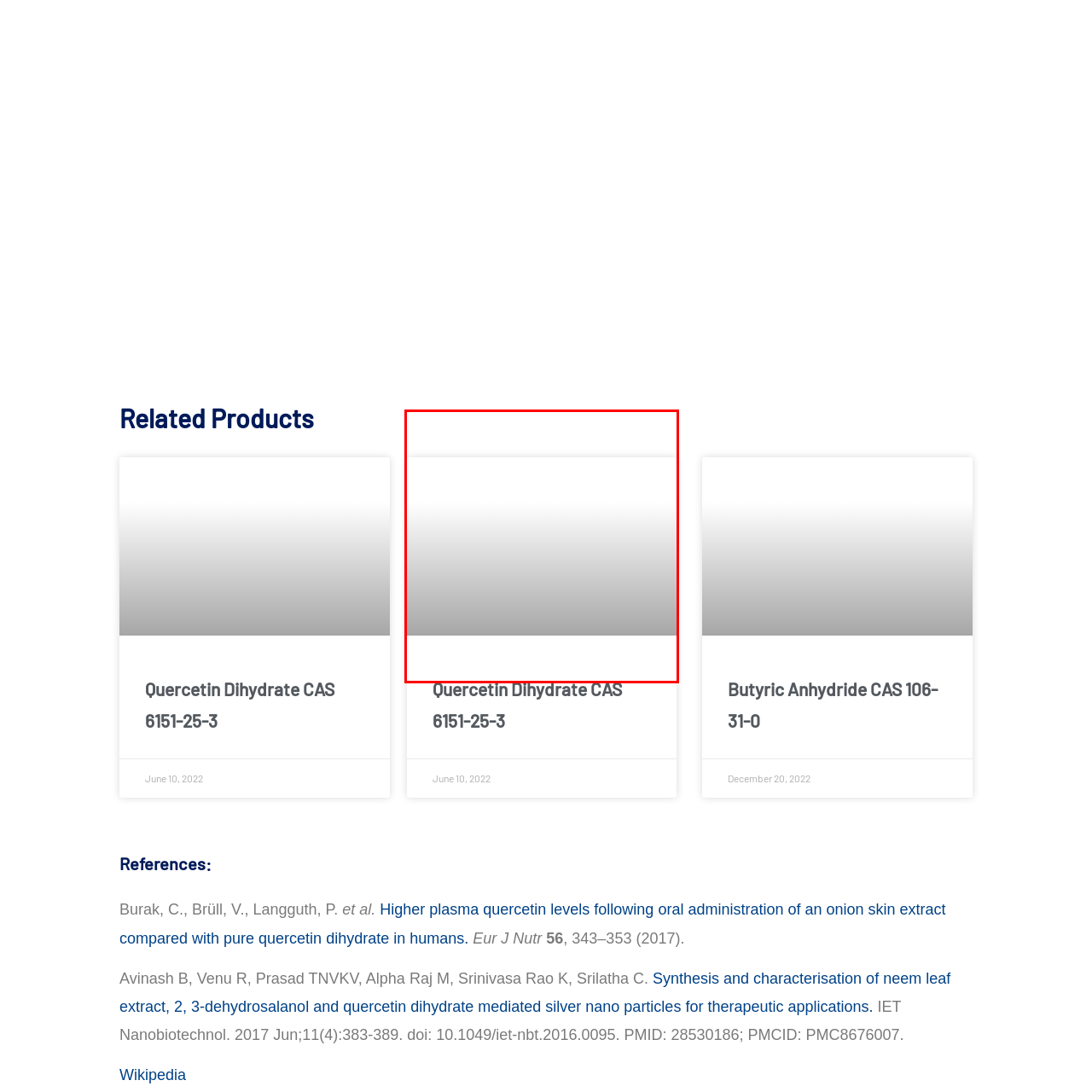Thoroughly describe the content of the image found within the red border.

The image displays a depiction of "Quercetin dihydrate," a compound known for its antioxidant properties. It is presented in a context related to its production and use in various pharmaceutical applications. The surrounding content suggests an article focusing on Quercetin Dihydrate, along with links for further exploration. Additionally, a publication date of June 10, 2022, appears, indicating that the content may contain up-to-date information about this material's applications or research findings. The image serves to visually represent Quercetin dihydrate within the broader subject of pharmaceutical raw materials.